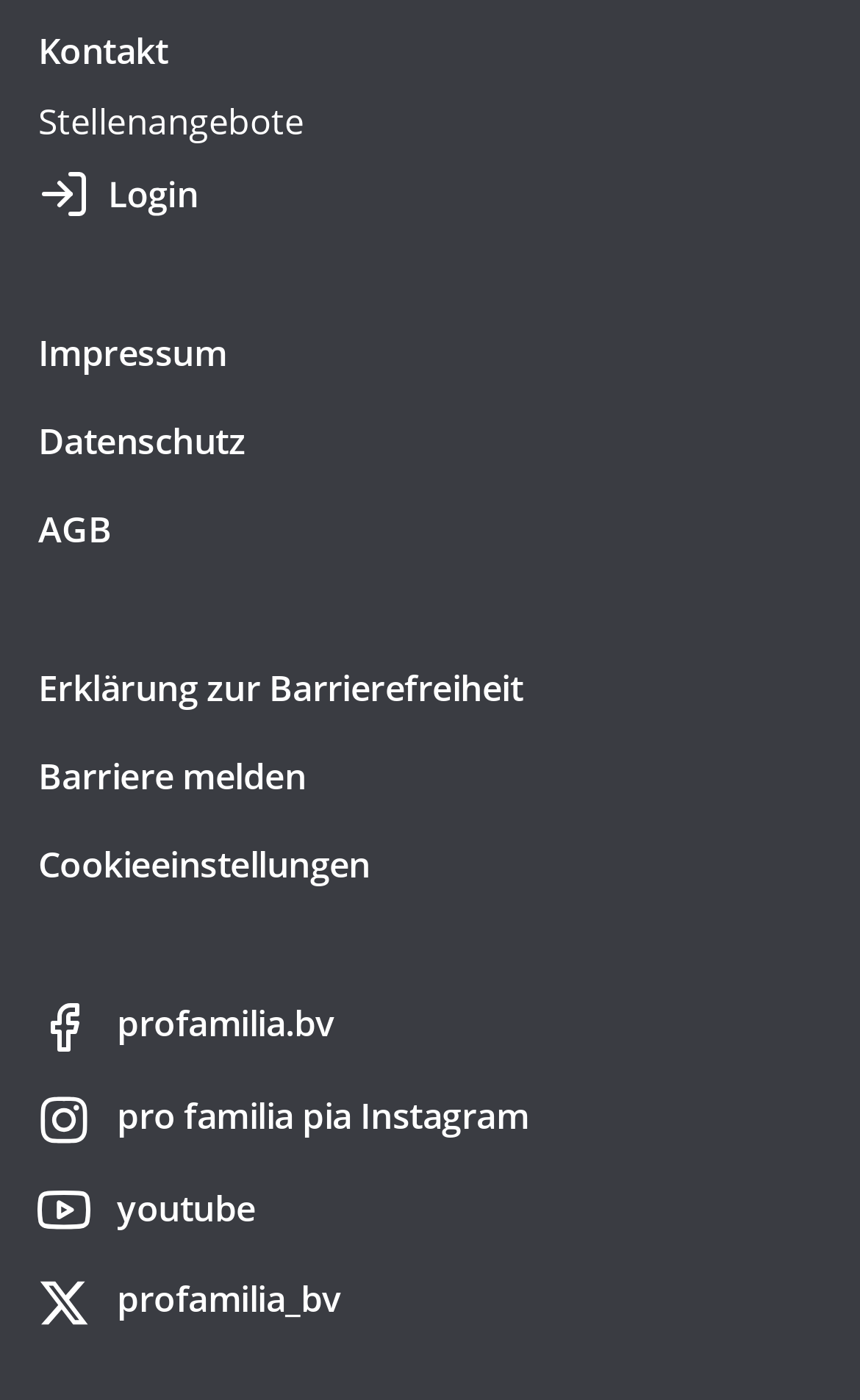Please reply to the following question using a single word or phrase: 
What is the purpose of the 'Barriere melden' link?

Report barriers